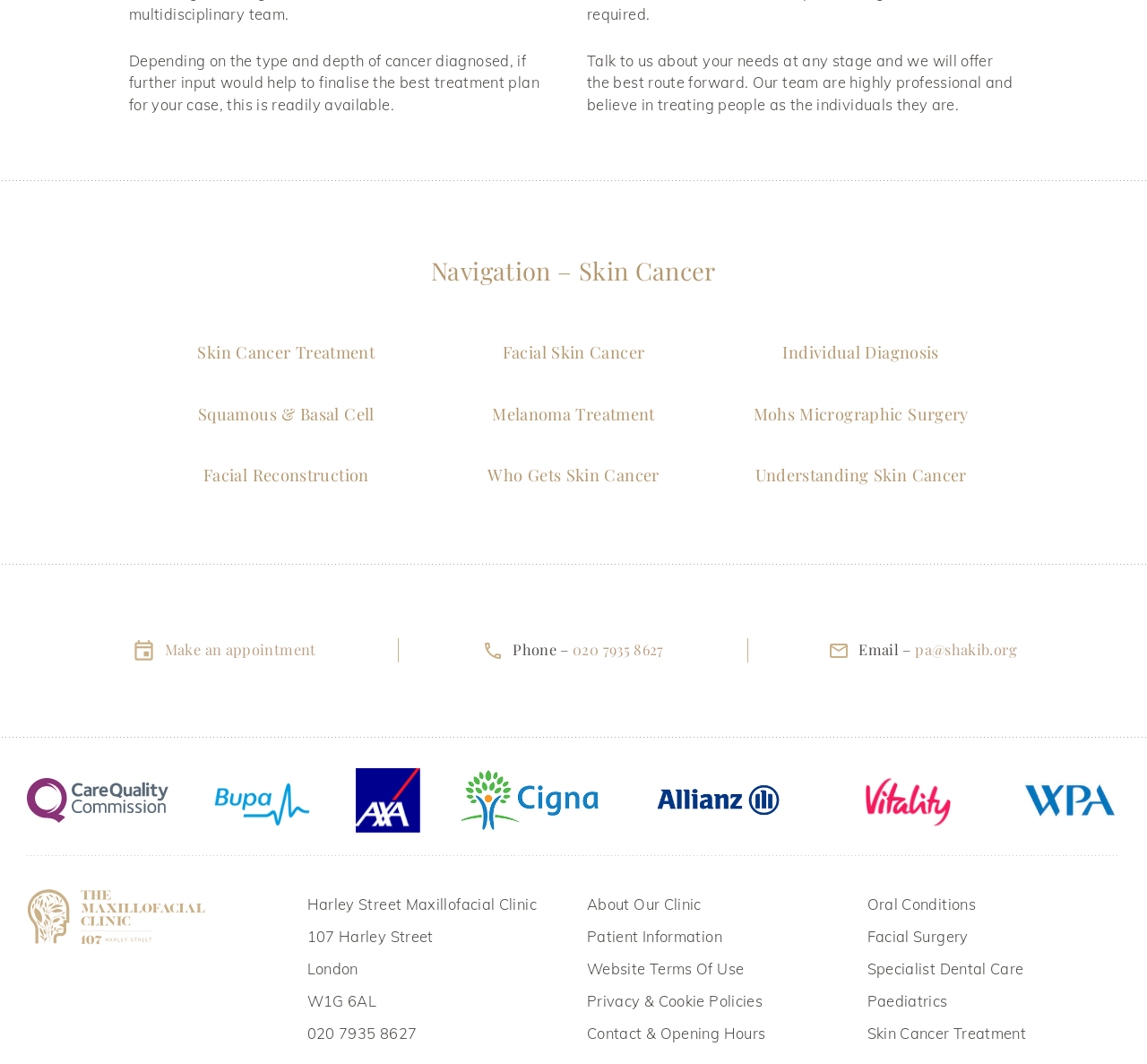What is the purpose of the clinic?
Refer to the screenshot and answer in one word or phrase.

To provide medical treatment